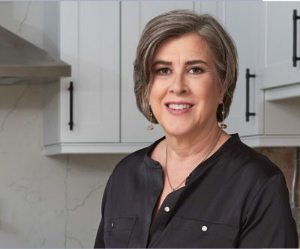Refer to the screenshot and answer the following question in detail:
What is Amparo's profession?

The caption introduces Amparo as a 'residential designer based in Cambridge', which indicates that her profession is a residential designer.